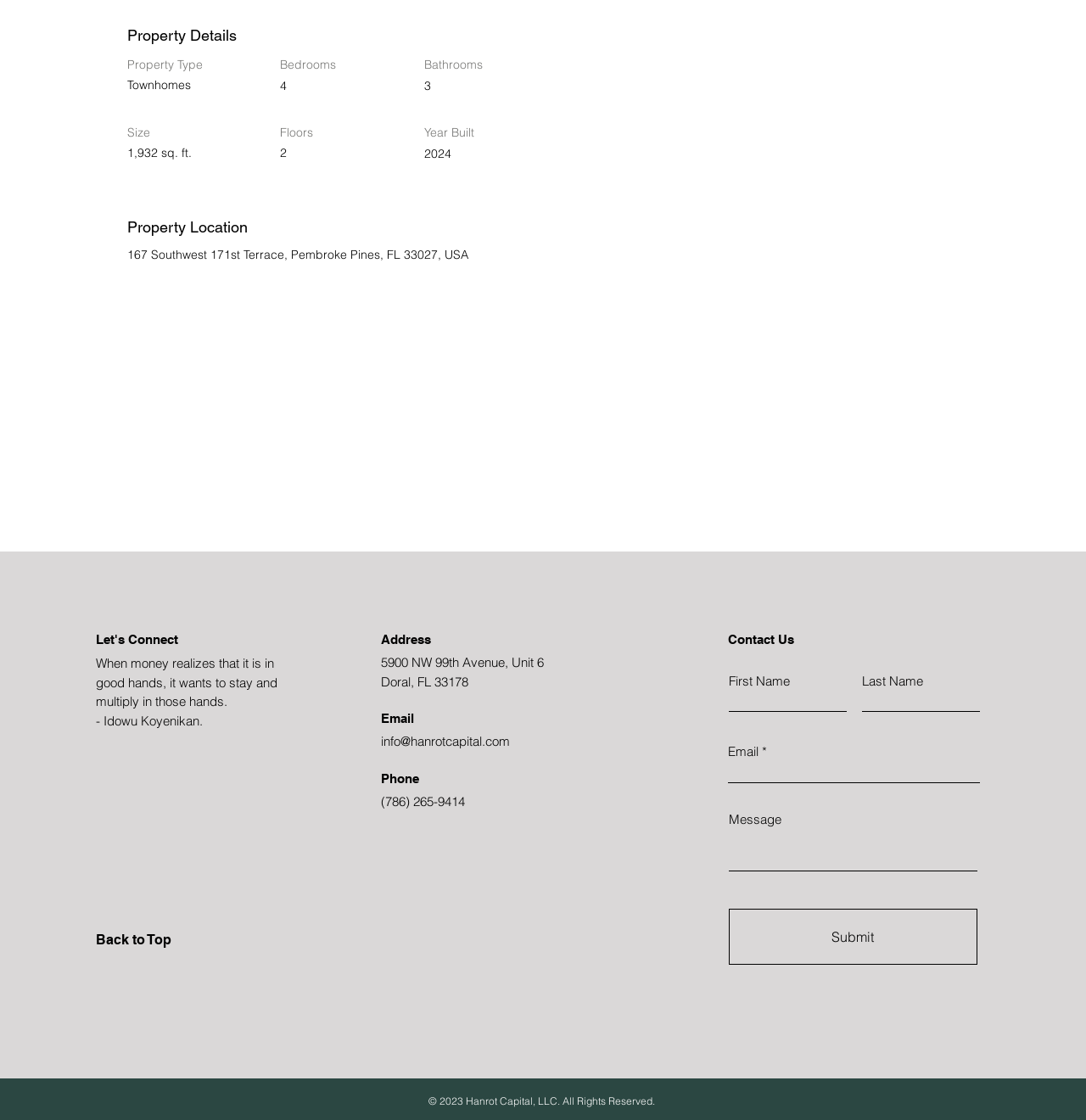Please locate the bounding box coordinates of the element that needs to be clicked to achieve the following instruction: "Enter first name". The coordinates should be four float numbers between 0 and 1, i.e., [left, top, right, bottom].

[0.671, 0.614, 0.78, 0.636]